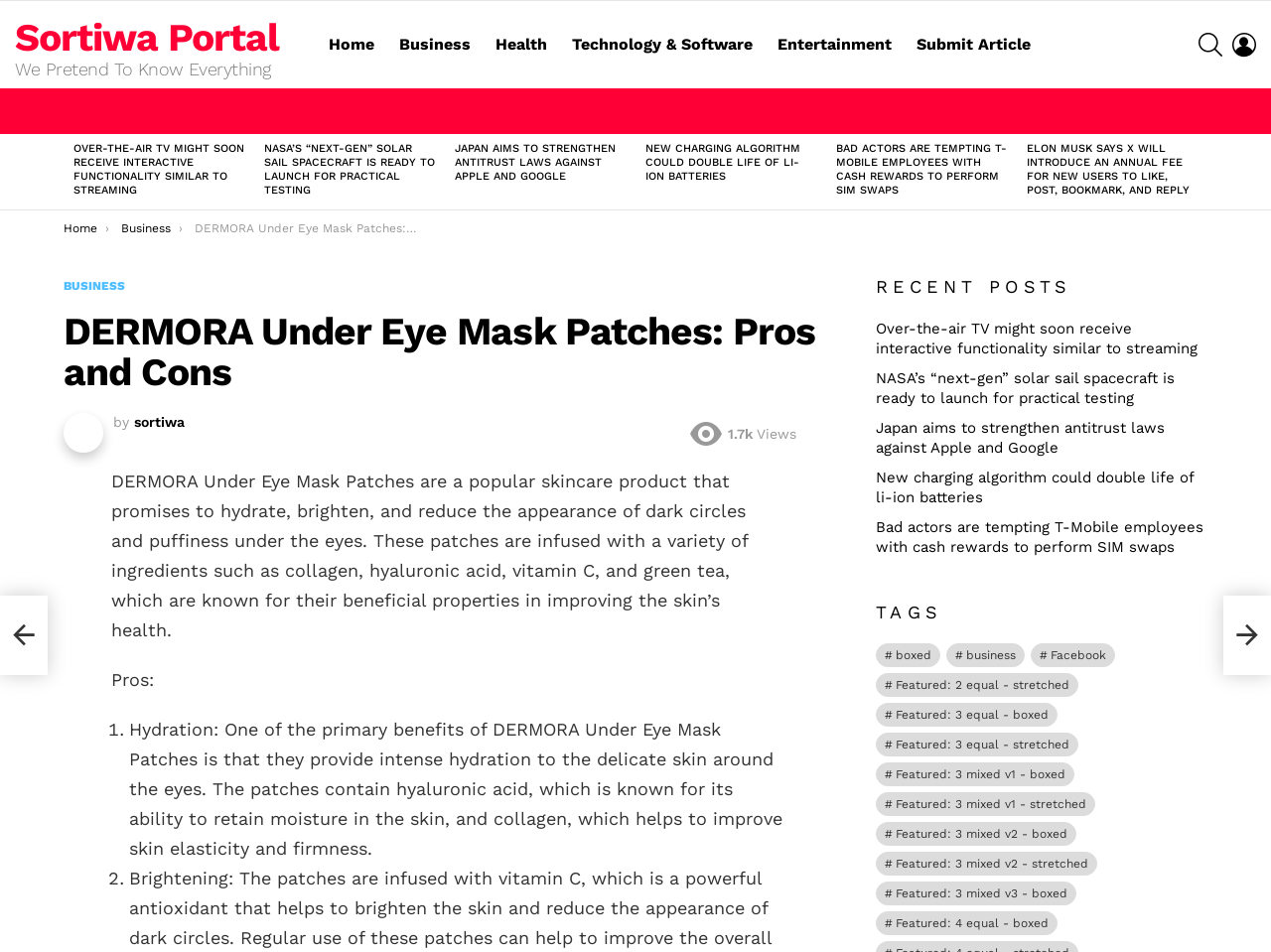Determine the bounding box coordinates of the region I should click to achieve the following instruction: "Click on the 'Home' link". Ensure the bounding box coordinates are four float numbers between 0 and 1, i.e., [left, top, right, bottom].

[0.251, 0.031, 0.303, 0.062]